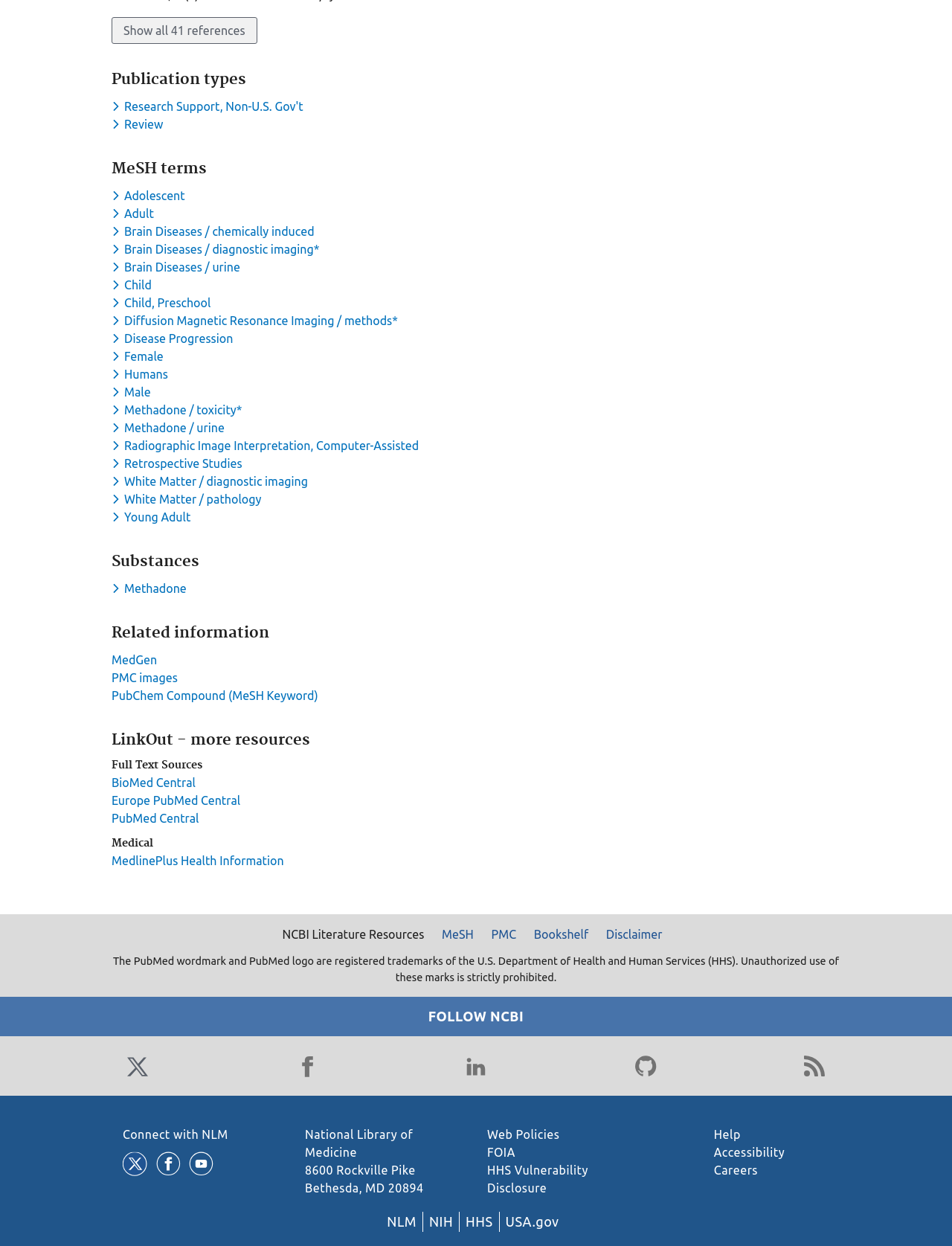What is the 'PubMed' logo?
Based on the screenshot, answer the question with a single word or phrase.

A registered trademark